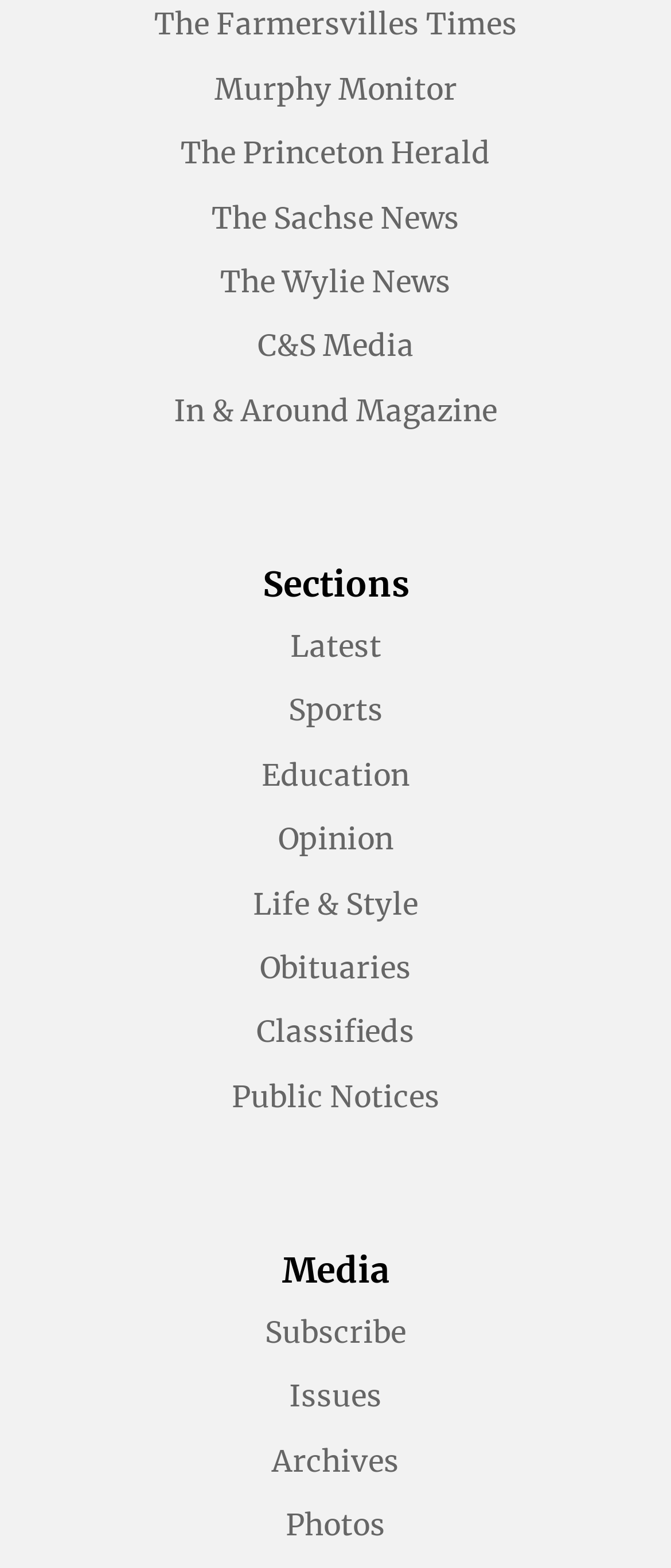Kindly determine the bounding box coordinates for the clickable area to achieve the given instruction: "subscribe to the media".

[0.395, 0.838, 0.605, 0.862]